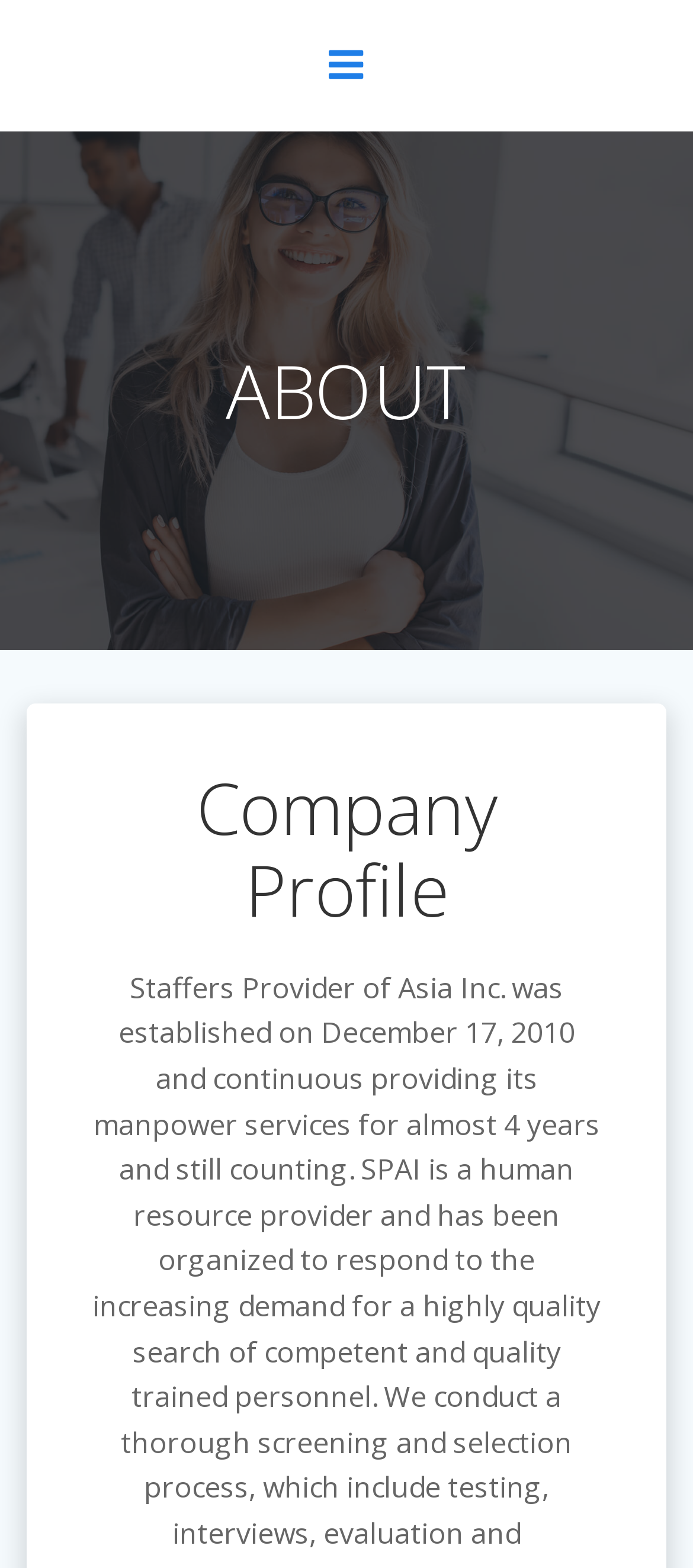Find the bounding box coordinates for the UI element whose description is: "title="Menu"". The coordinates should be four float numbers between 0 and 1, in the format [left, top, right, bottom].

[0.456, 0.023, 0.544, 0.061]